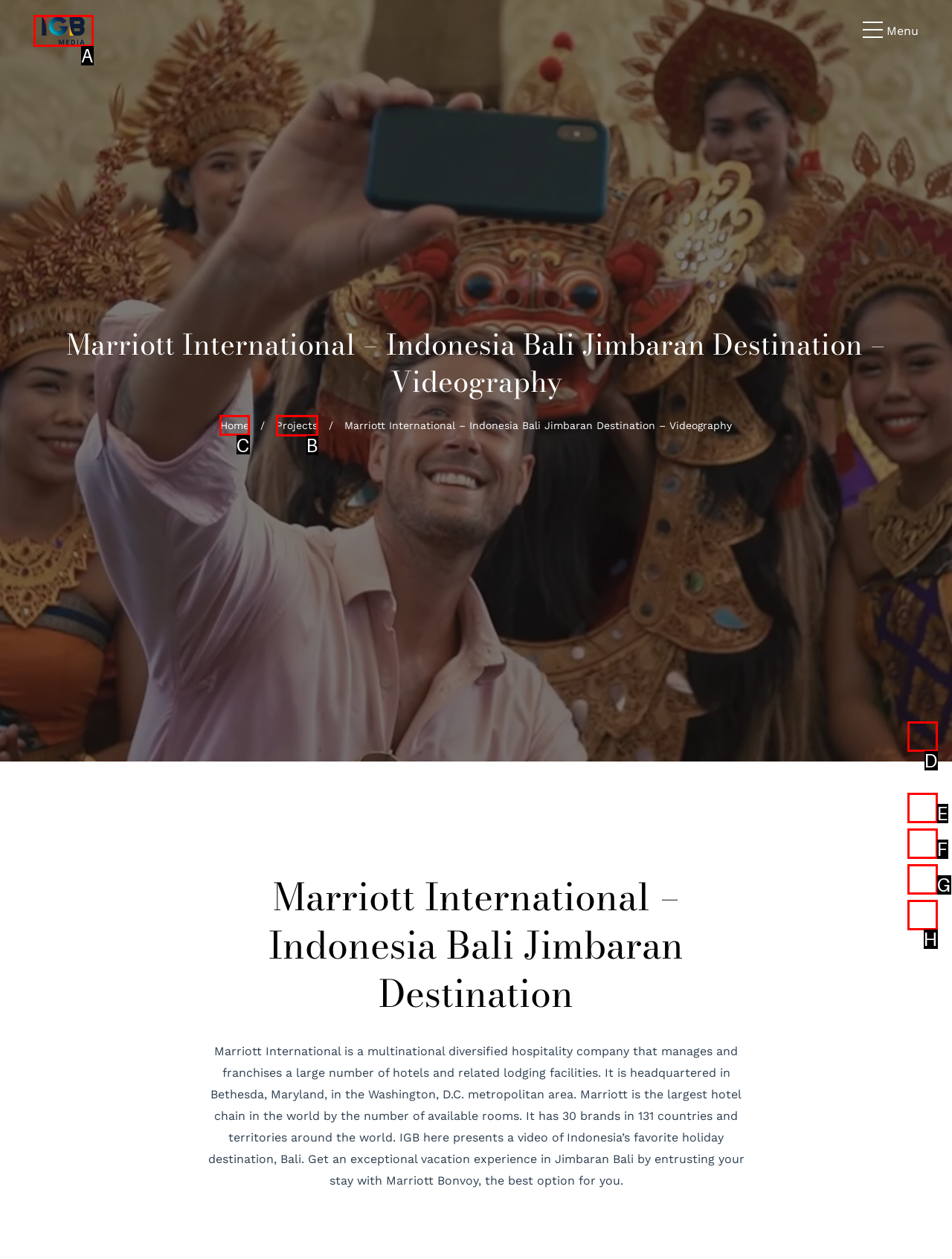Select the correct UI element to complete the task: Go to Home
Please provide the letter of the chosen option.

C